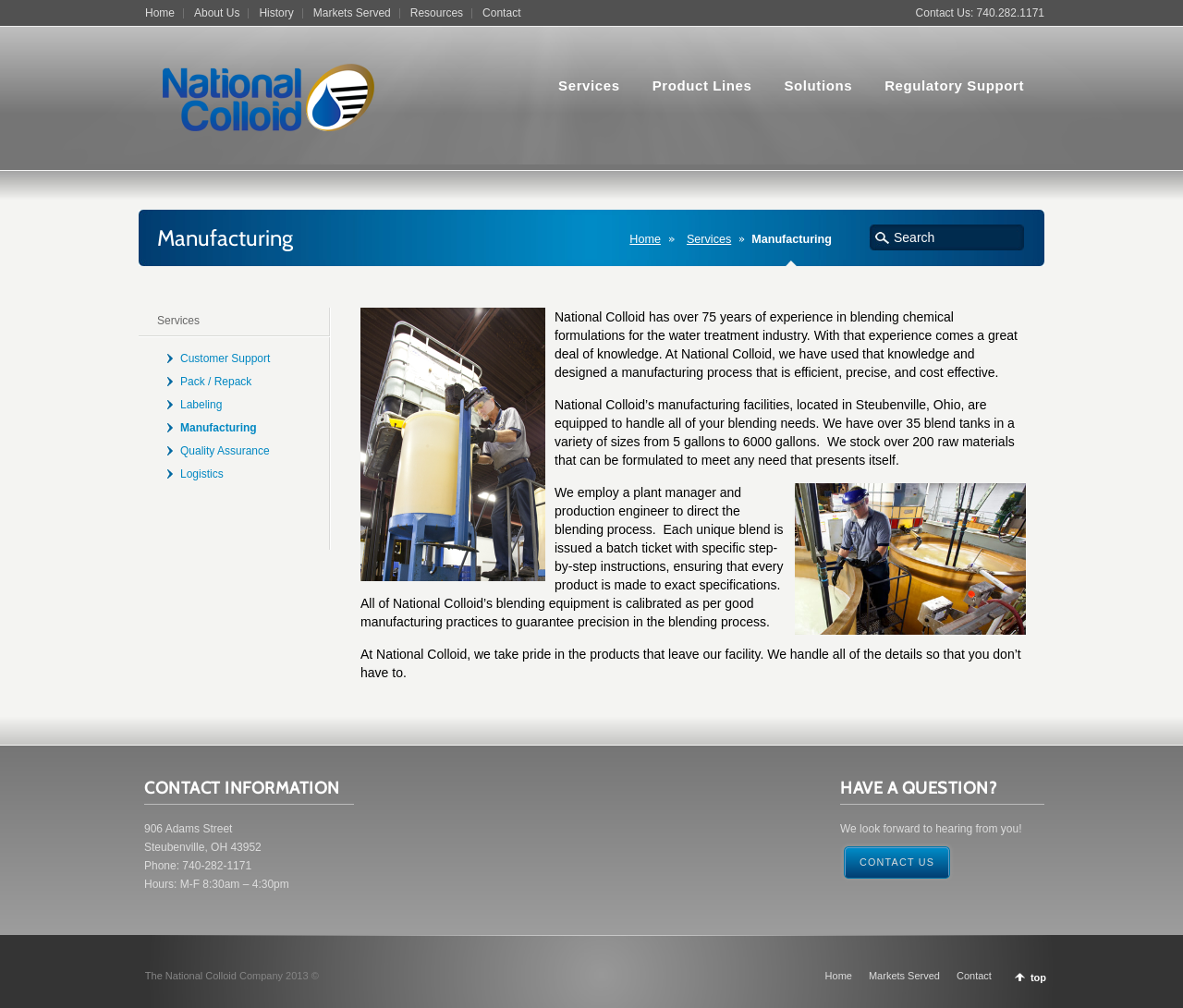Identify the bounding box coordinates of the part that should be clicked to carry out this instruction: "Search for something".

[0.755, 0.228, 0.849, 0.243]